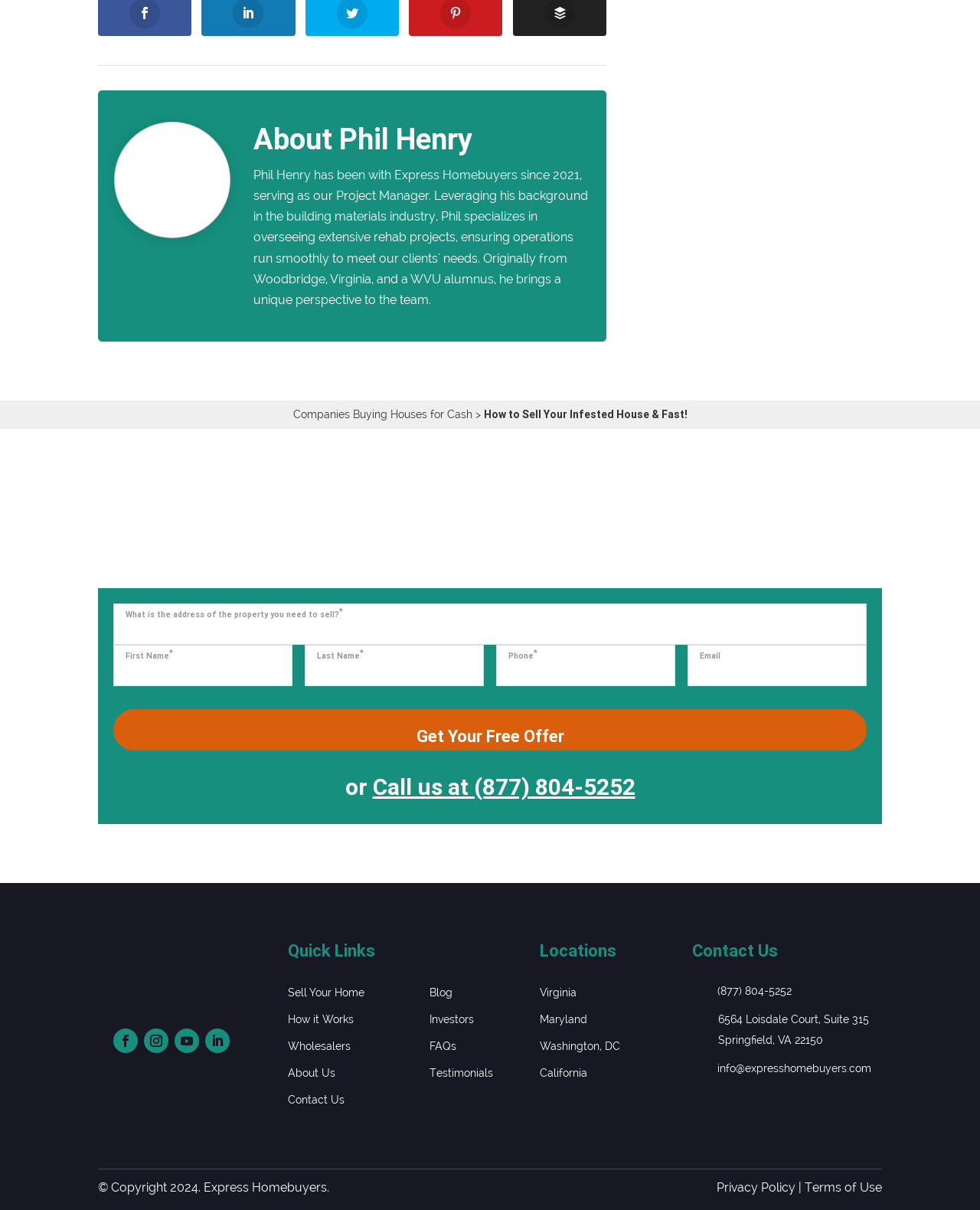Provide the bounding box coordinates, formatted as (top-left x, top-left y, bottom-right x, bottom-right y), with all values being floating point numbers between 0 and 1. Identify the bounding box of the UI element that matches the description: alt="FusionForge Home"

None